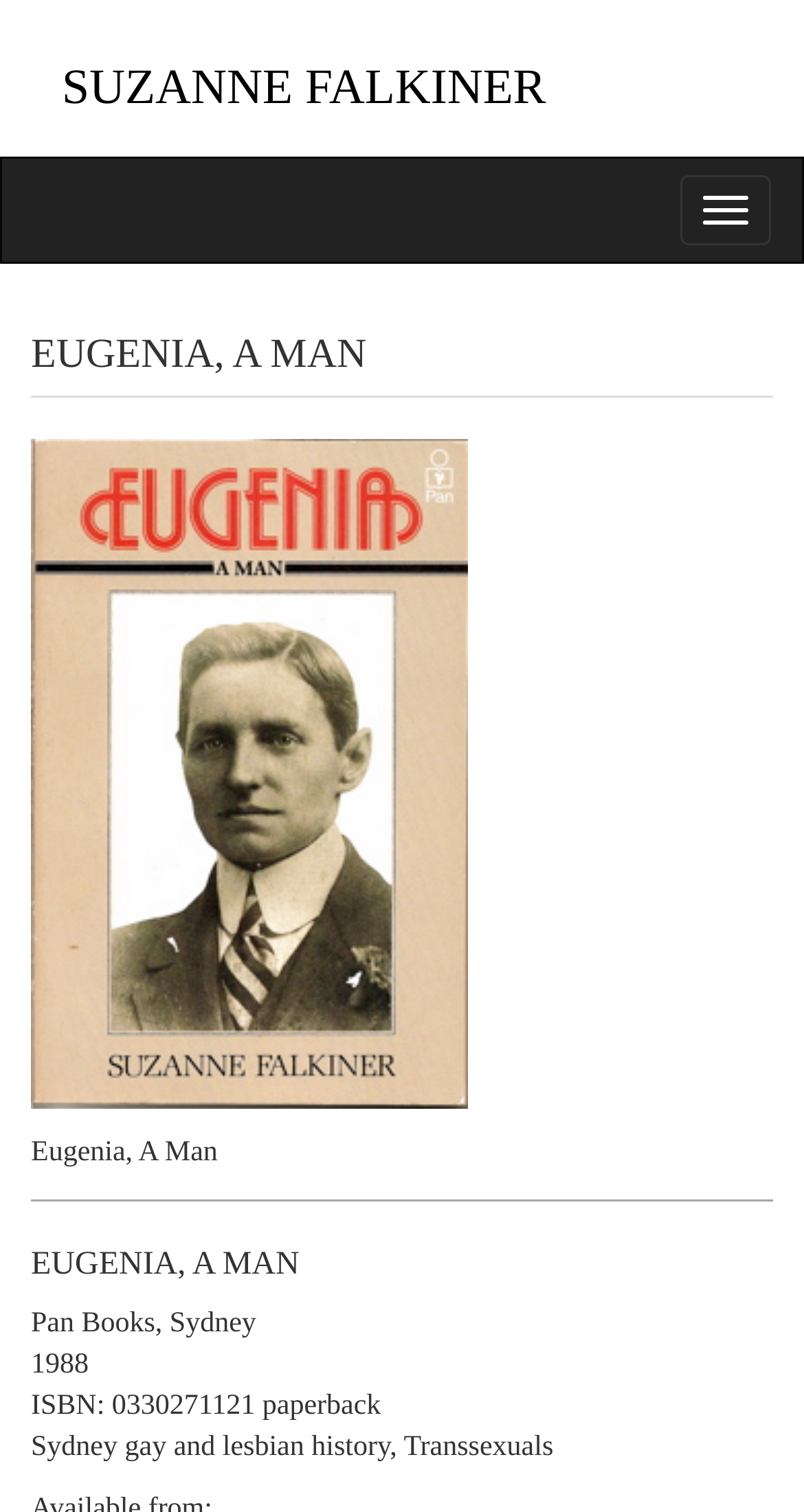What is the ISBN of the book?
Observe the image and answer the question with a one-word or short phrase response.

0330271121